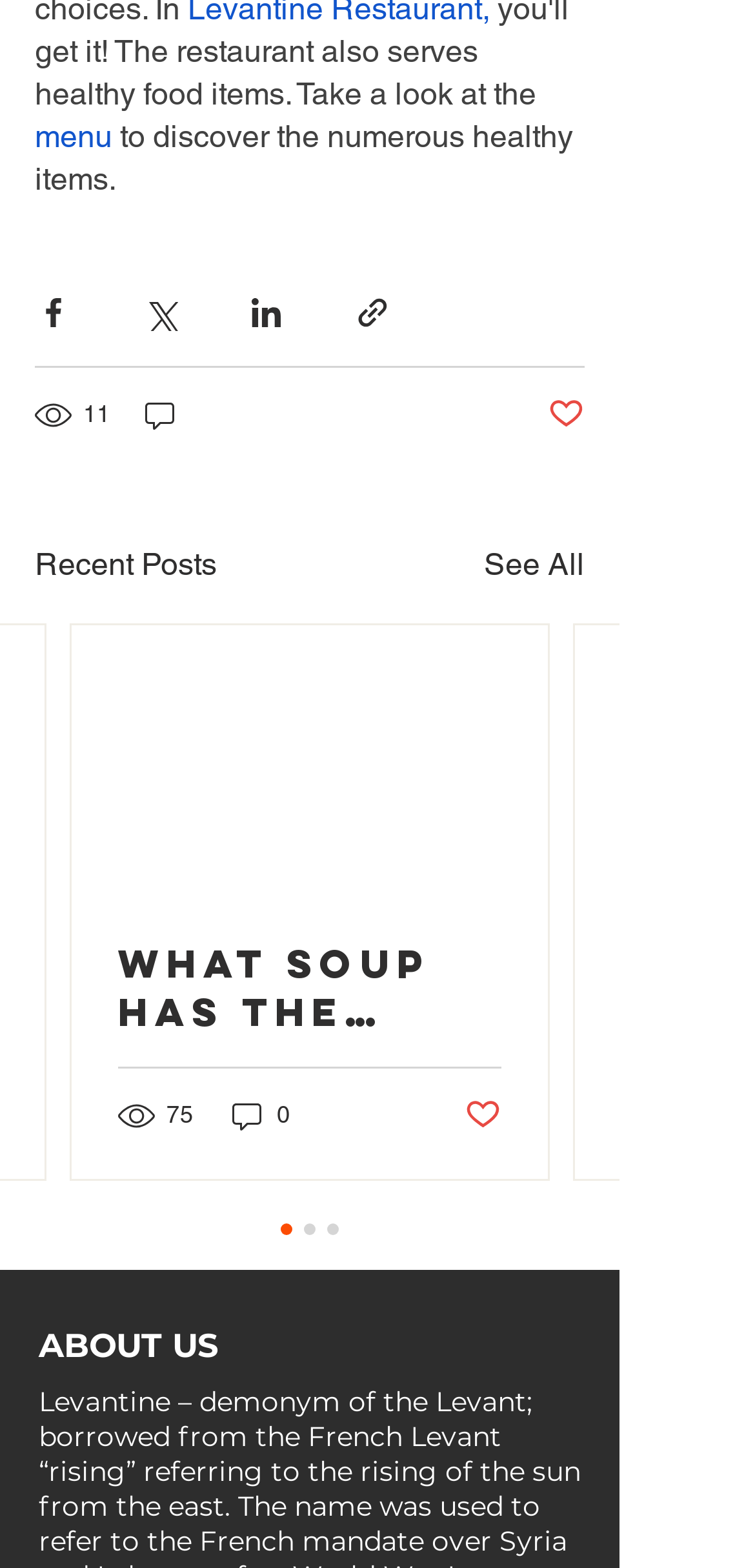How many views does the first article have?
Provide a fully detailed and comprehensive answer to the question.

I looked at the article section and found the view count of the first article, which is '75 views'.